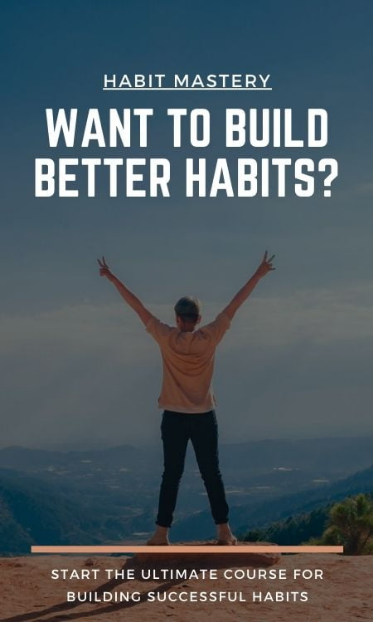Answer succinctly with a single word or phrase:
What is the main text asking the viewer?

To build better habits